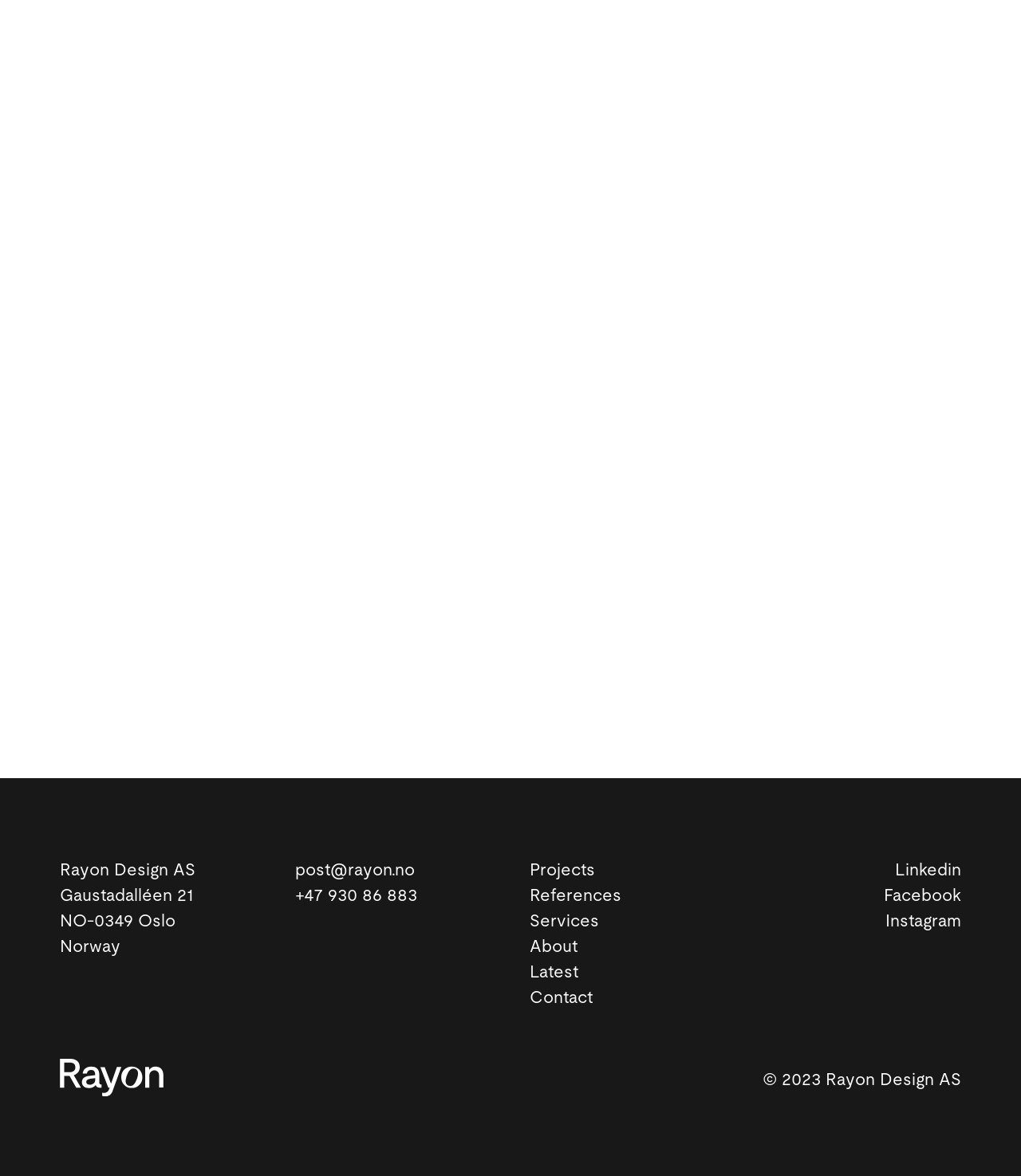Give the bounding box coordinates for the element described as: "Instagram".

[0.867, 0.773, 0.941, 0.795]